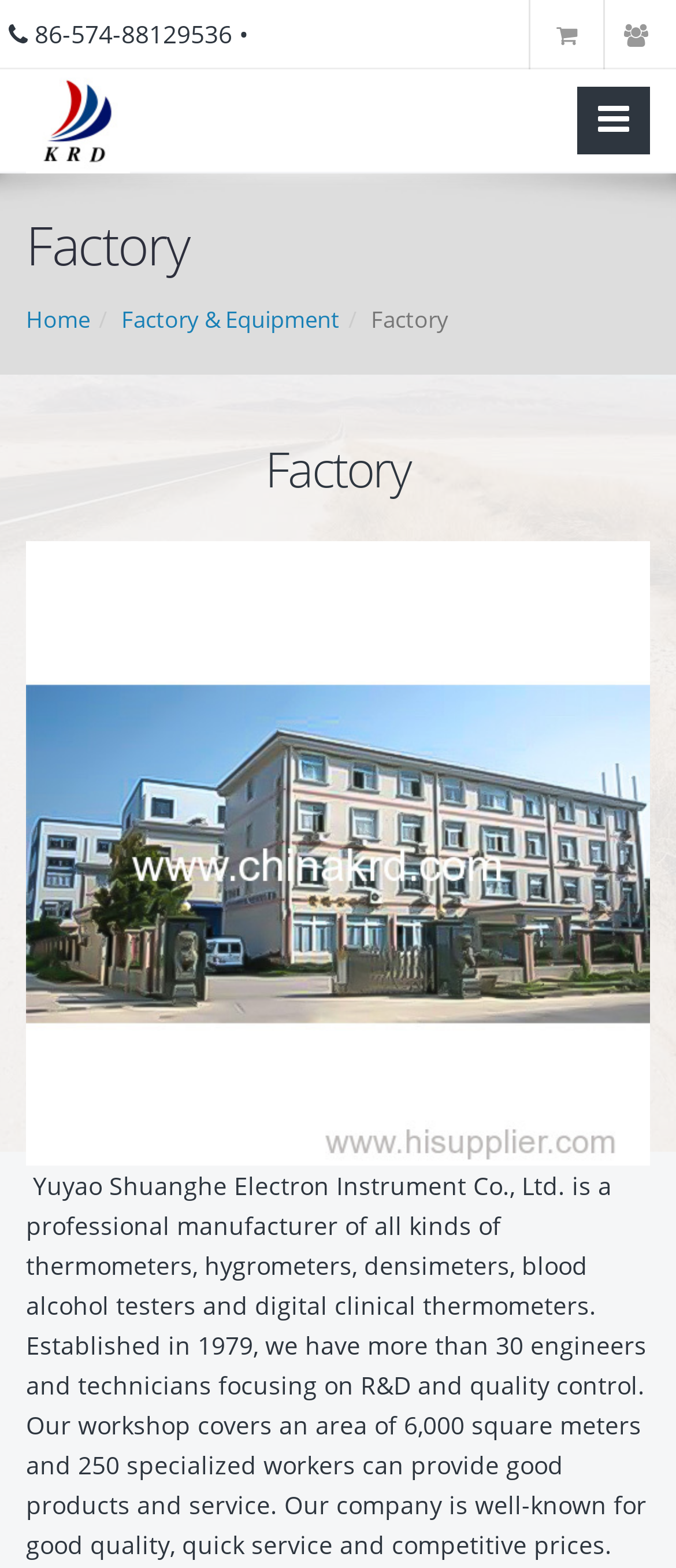Bounding box coordinates are specified in the format (top-left x, top-left y, bottom-right x, bottom-right y). All values are floating point numbers bounded between 0 and 1. Please provide the bounding box coordinate of the region this sentence describes: Login Now

[0.923, 0.012, 0.985, 0.032]